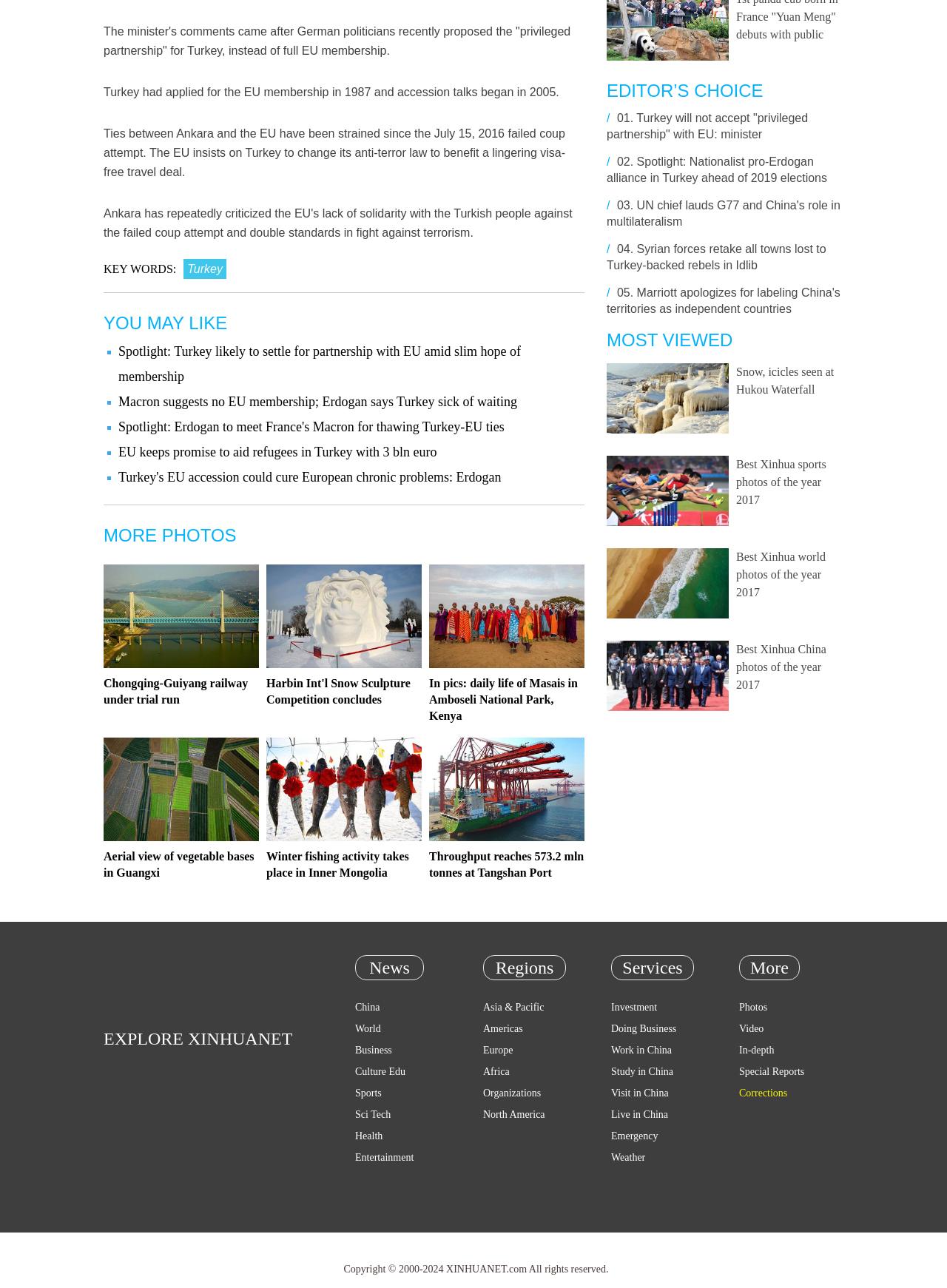From the element description Chongqing-Guiyang railway under trial run, predict the bounding box coordinates of the UI element. The coordinates must be specified in the format (top-left x, top-left y, bottom-right x, bottom-right y) and should be within the 0 to 1 range.

[0.109, 0.526, 0.262, 0.548]